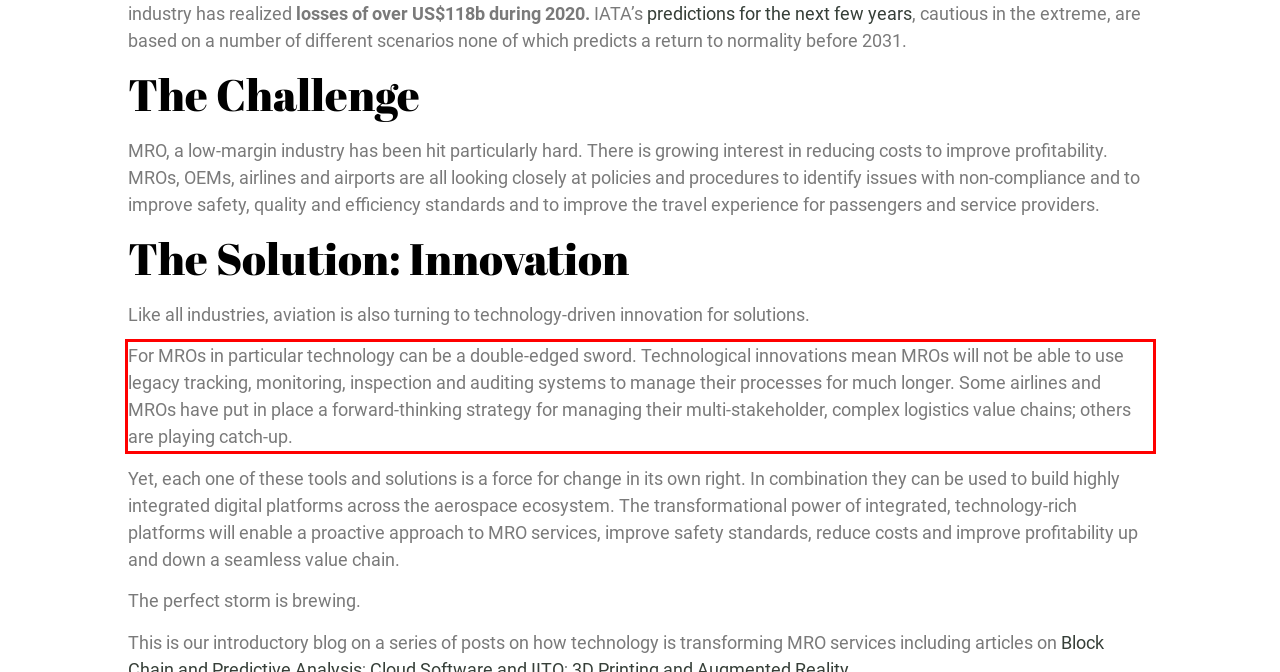You have a screenshot of a webpage with a red bounding box. Use OCR to generate the text contained within this red rectangle.

For MROs in particular technology can be a double-edged sword. Technological innovations mean MROs will not be able to use legacy tracking, monitoring, inspection and auditing systems to manage their processes for much longer. Some airlines and MROs have put in place a forward-thinking strategy for managing their multi-stakeholder, complex logistics value chains; others are playing catch-up.